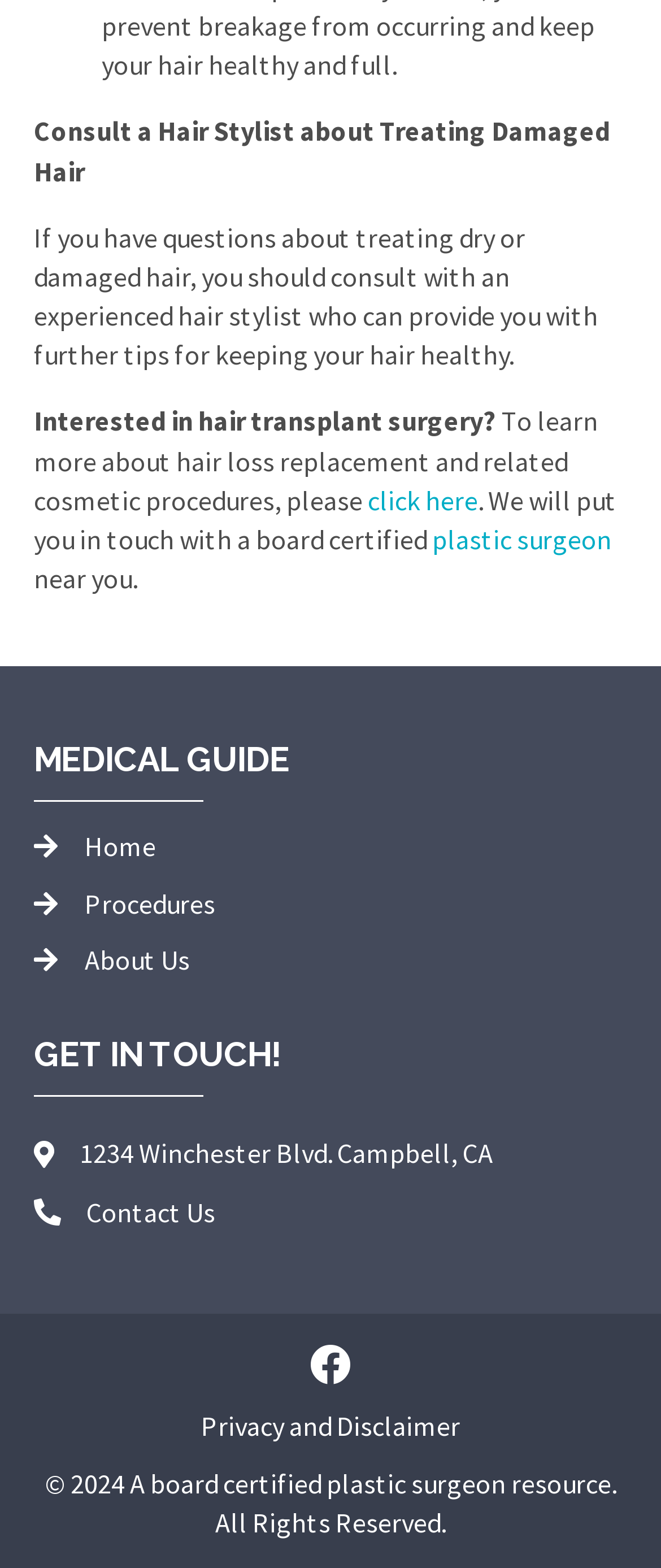Given the webpage screenshot, identify the bounding box of the UI element that matches this description: "Home".

[0.051, 0.528, 0.949, 0.553]